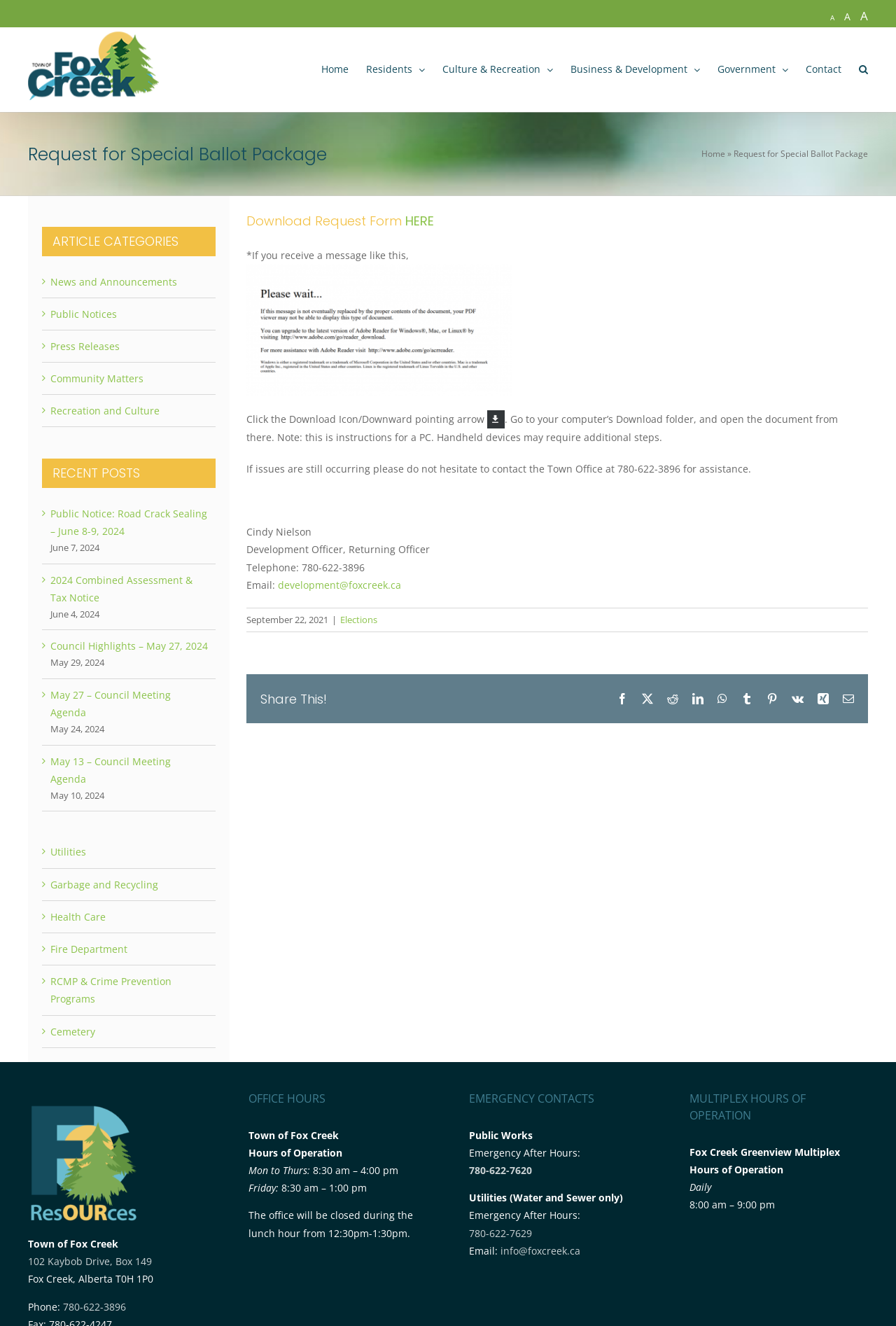Bounding box coordinates are specified in the format (top-left x, top-left y, bottom-right x, bottom-right y). All values are floating point numbers bounded between 0 and 1. Please provide the bounding box coordinate of the region this sentence describes: 780-622-7620

[0.523, 0.878, 0.594, 0.888]